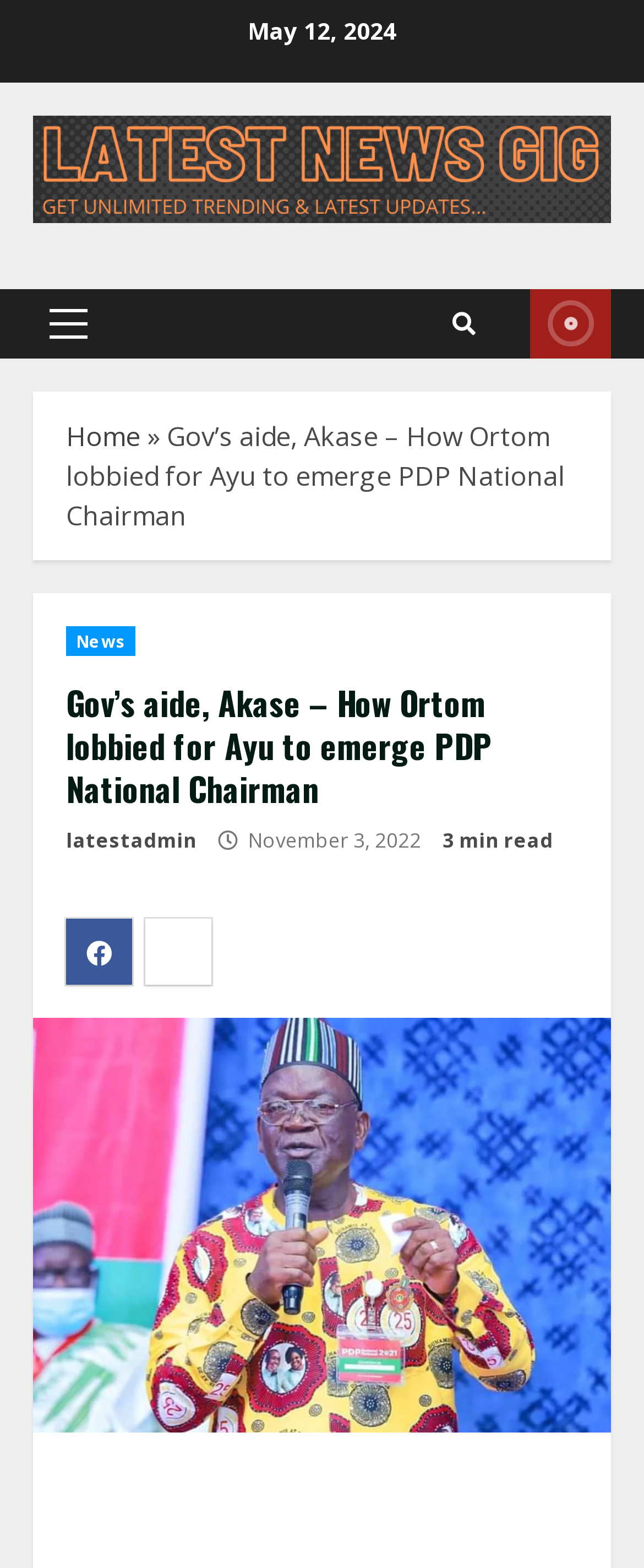Based on the element description, predict the bounding box coordinates (top-left x, top-left y, bottom-right x, bottom-right y) for the UI element in the screenshot: Primary Menu

[0.051, 0.184, 0.162, 0.228]